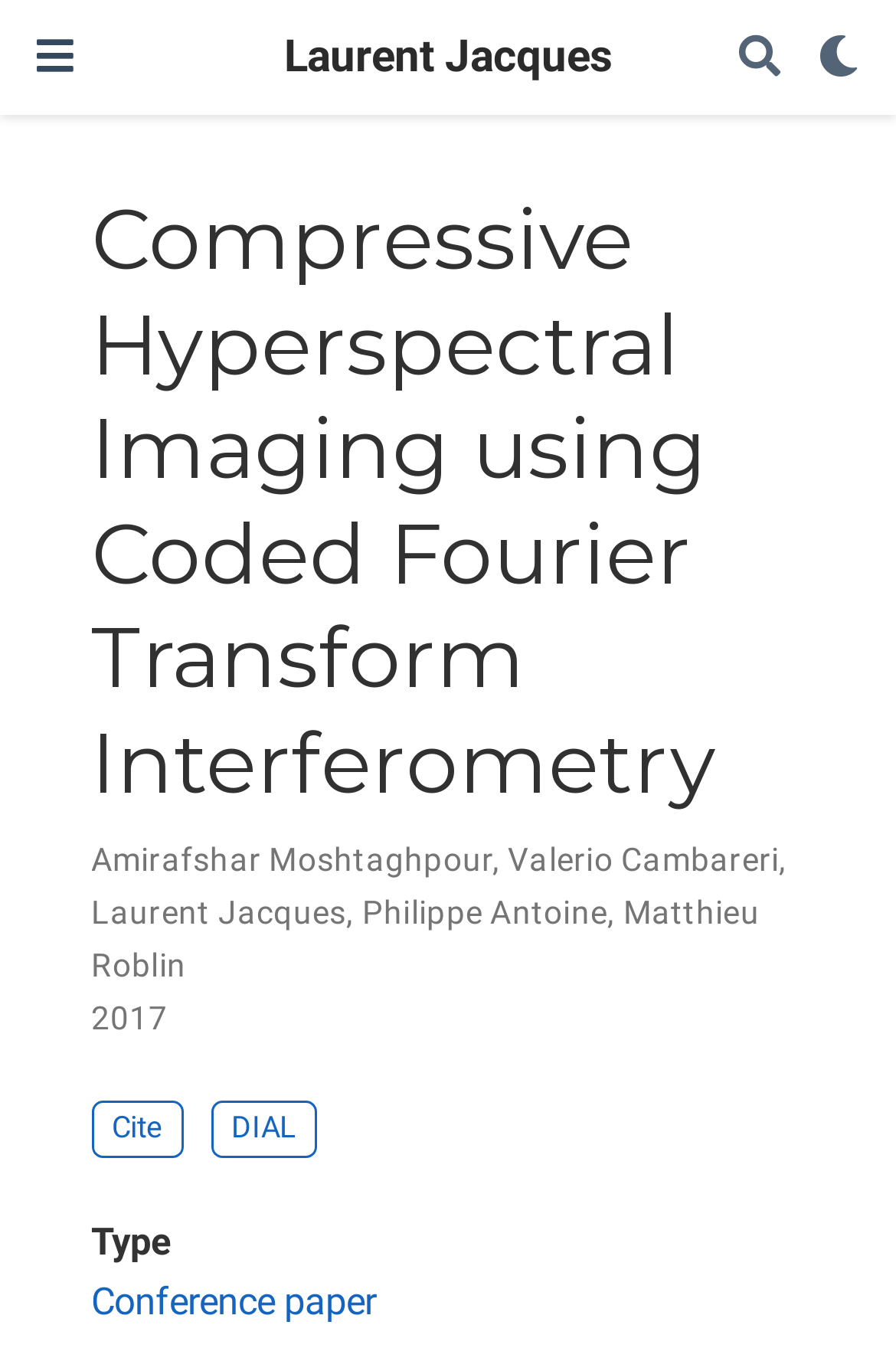How many authors are listed on the page?
Please provide a single word or phrase as the answer based on the screenshot.

5